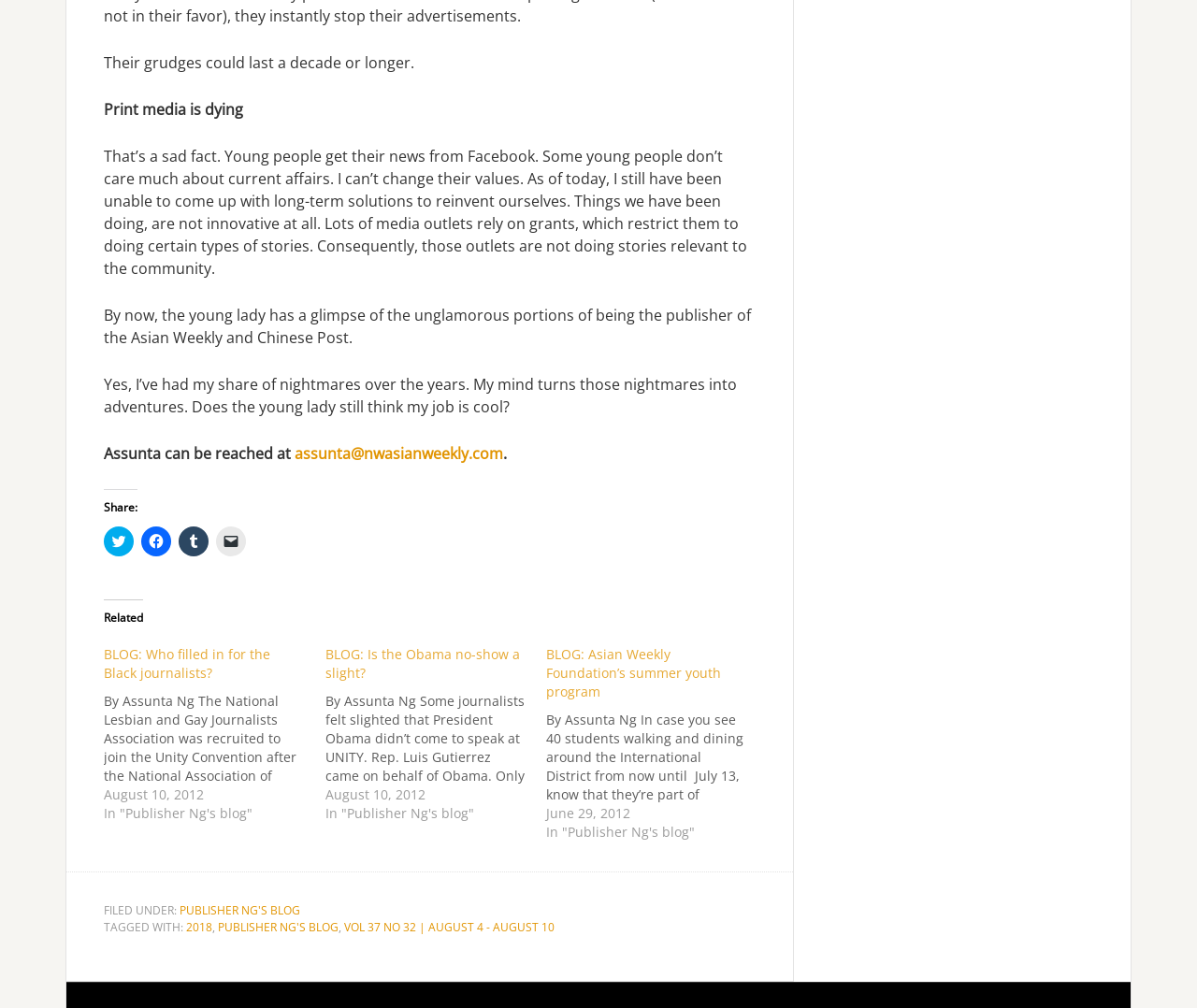Give the bounding box coordinates for the element described by: "Publisher Ng's blog".

[0.182, 0.912, 0.283, 0.928]